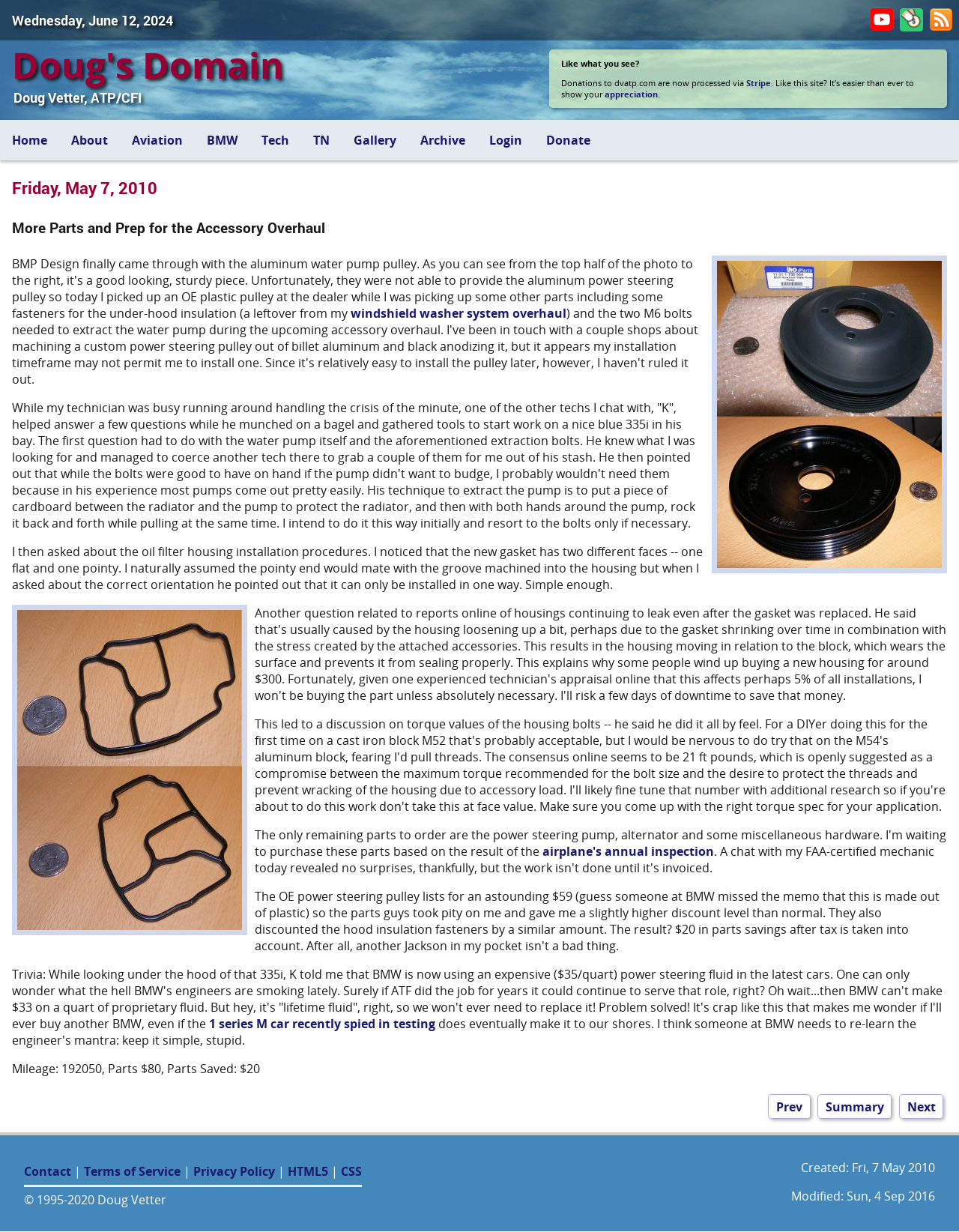Observe the image and answer the following question in detail: What is the name of the website owner?

The answer can be found at the bottom of the webpage, where it says '© 1995-2020 Doug Vetter'. This indicates that Doug Vetter is the owner of the website.